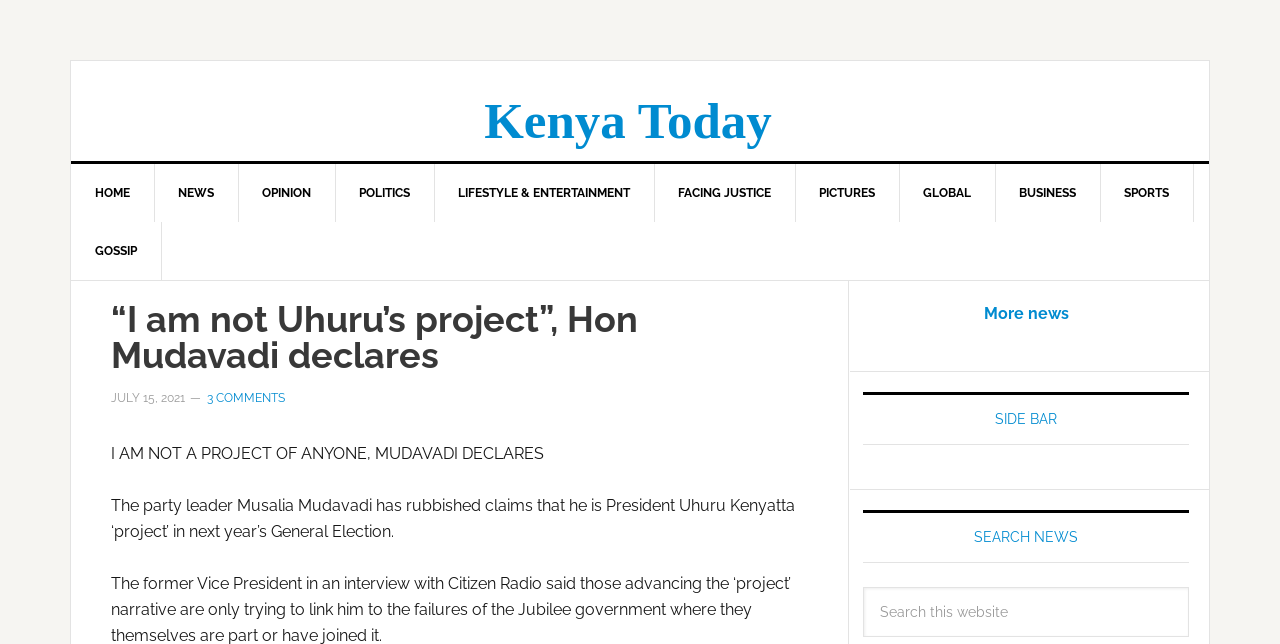Determine the bounding box coordinates of the region that needs to be clicked to achieve the task: "Click on HOME".

[0.055, 0.255, 0.121, 0.345]